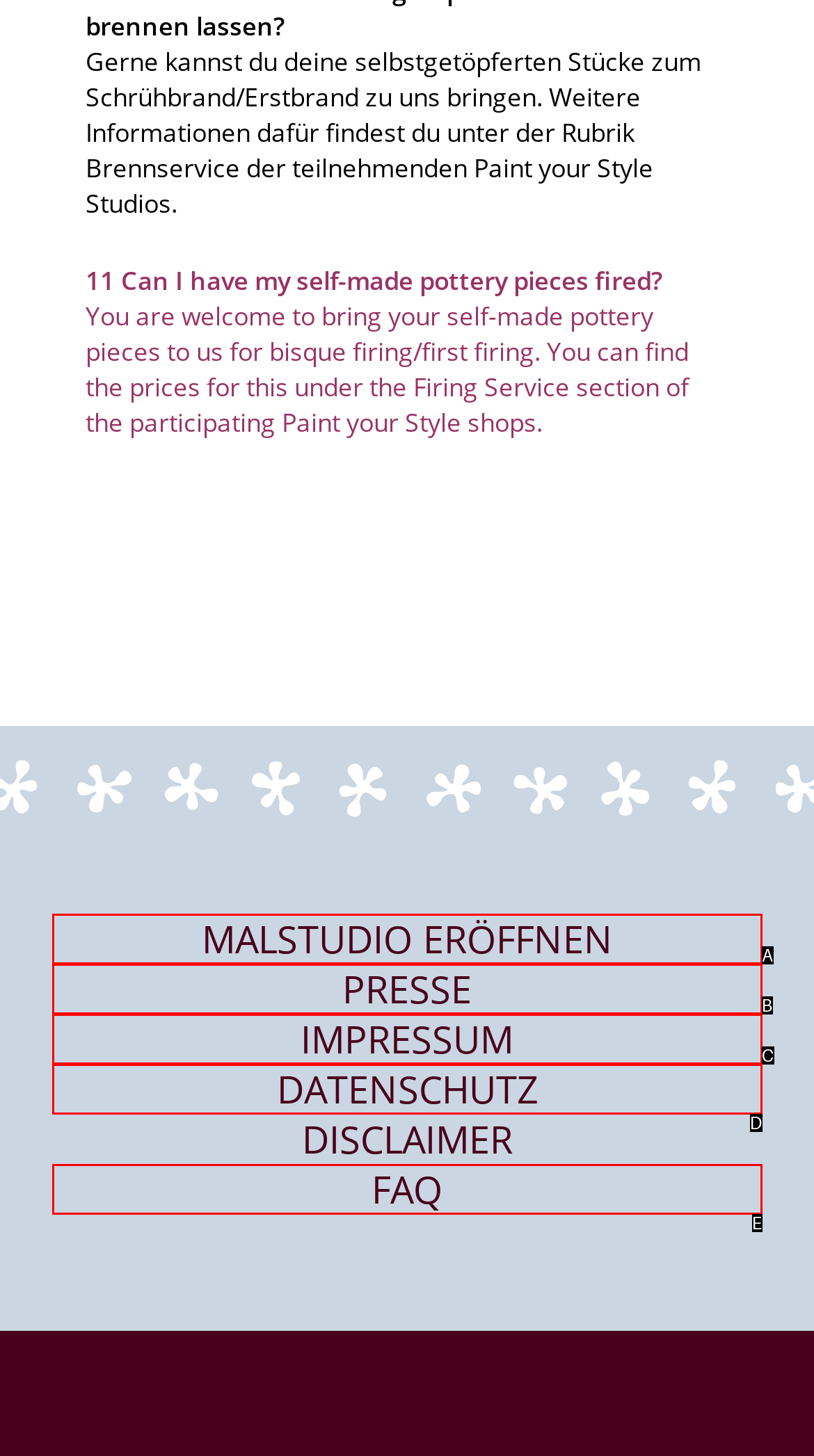Using the provided description: Declassified, select the HTML element that corresponds to it. Indicate your choice with the option's letter.

None